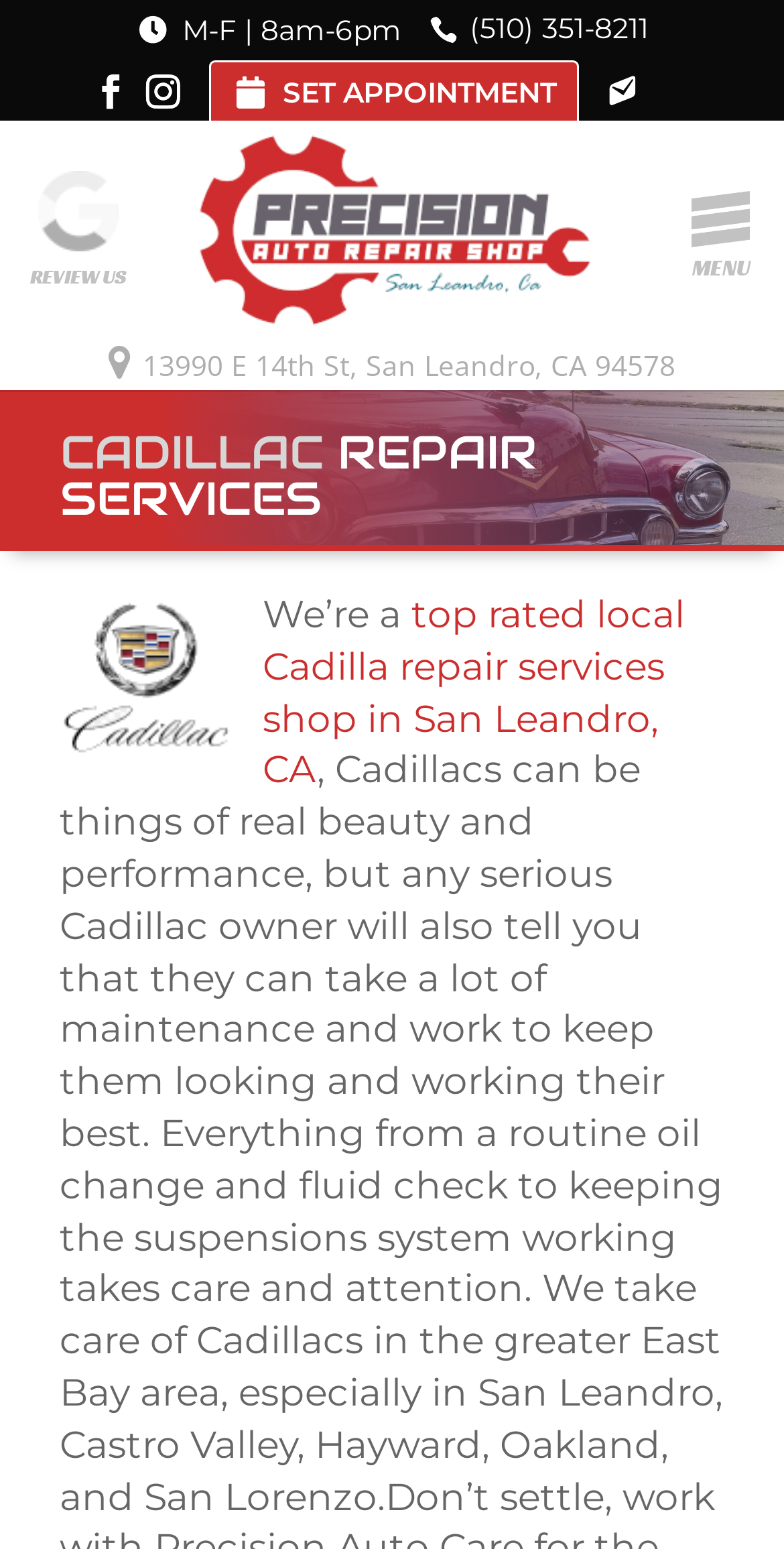Identify the bounding box for the UI element specified in this description: "(510) 351-8211". The coordinates must be four float numbers between 0 and 1, formatted as [left, top, right, bottom].

[0.548, 0.007, 0.828, 0.03]